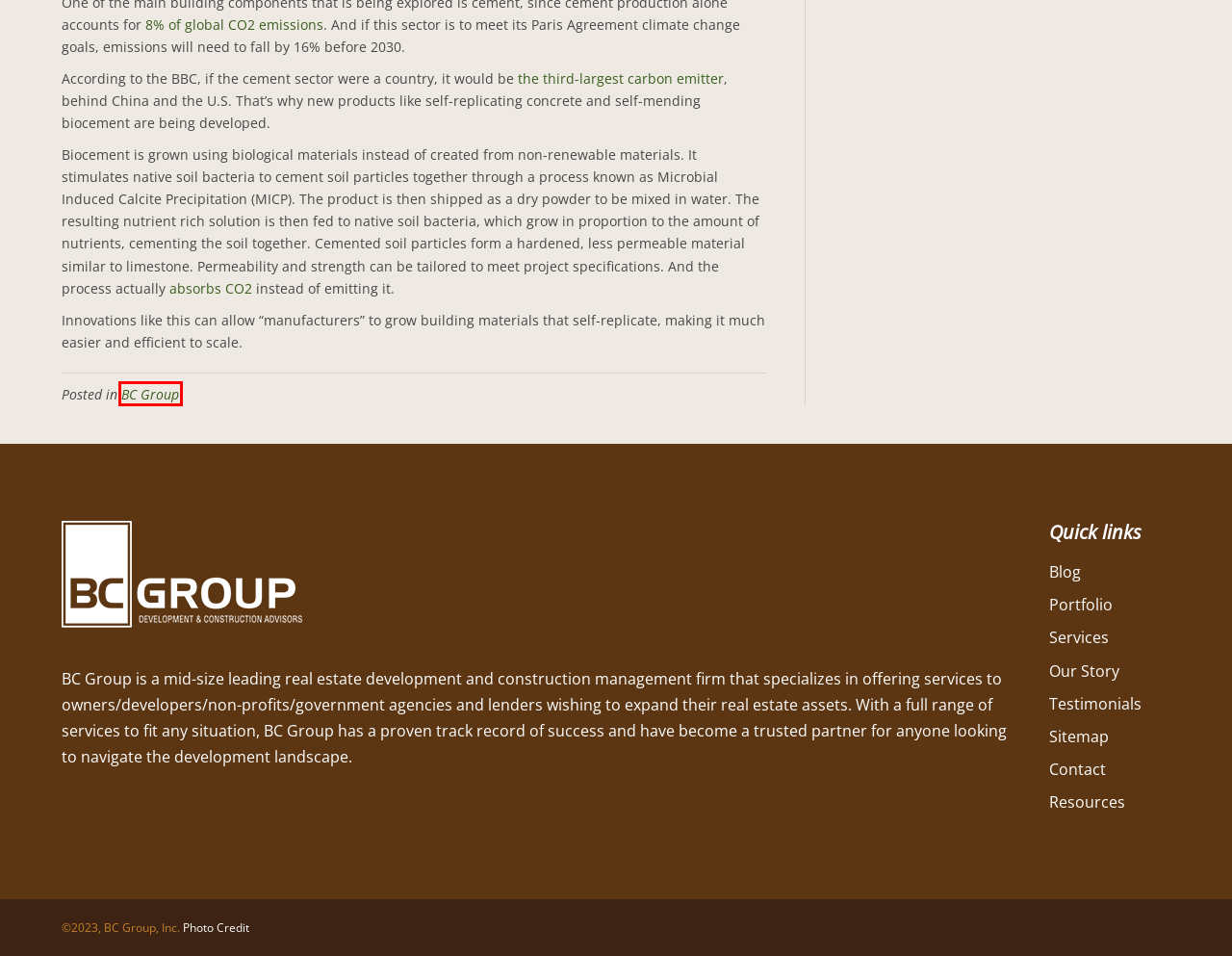Examine the webpage screenshot and identify the UI element enclosed in the red bounding box. Pick the webpage description that most accurately matches the new webpage after clicking the selected element. Here are the candidates:
A. Due Diligence Assistance & Assessments Services - BC Group
B. Real Estate Development Jurisdictions - BC Group Inc.
C. BC Group Archives | BC Group
D. BC Group | Due Diligence Assistance | Due Diligence Assessments
E. BC Group Blog: Insights & Updates on Business Solutions
F. Our Resource Center - BC Group
G. Sitemap
H. Mastering Commercial Real Estate Development Management

C